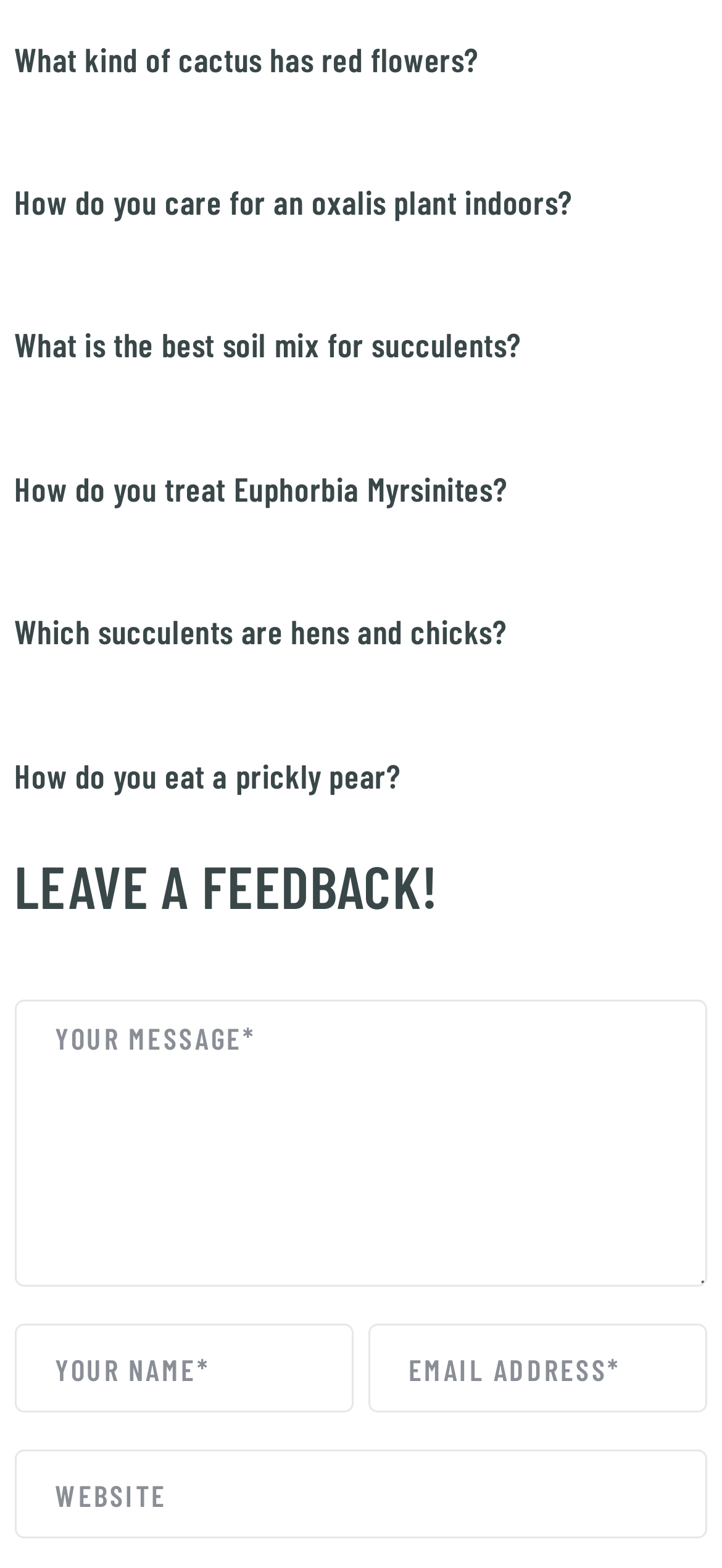What is the format of the articles on this webpage?
Look at the image and answer with only one word or phrase.

Q&A